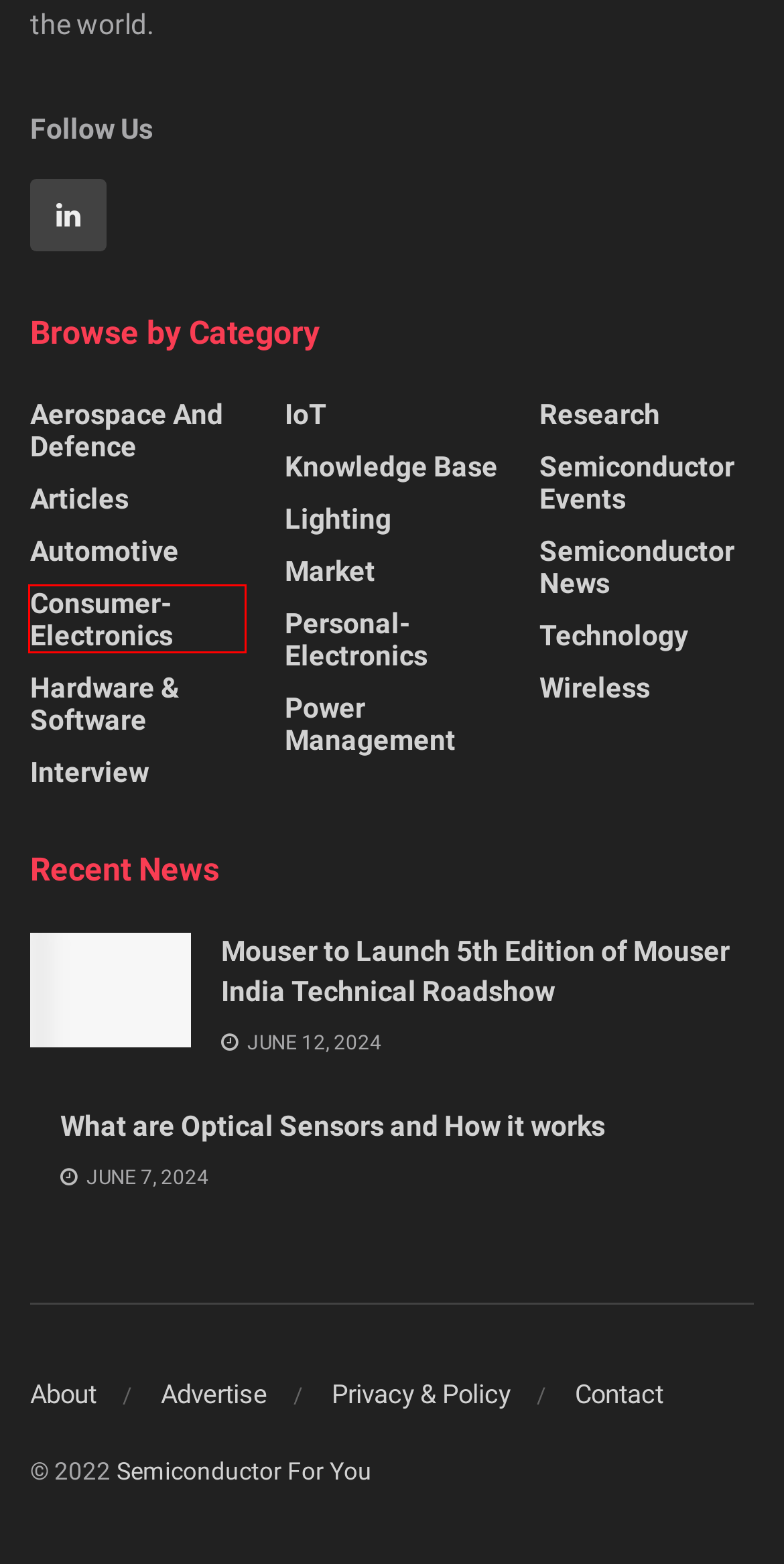Provided is a screenshot of a webpage with a red bounding box around an element. Select the most accurate webpage description for the page that appears after clicking the highlighted element. Here are the candidates:
A. Interview Archives - Semiconductor for You
B. IoT Archives - Semiconductor for You
C. Power Management Archives - Semiconductor for You
D. What are Optical Sensors and How it works - Semiconductor for You
E. Consumer-Electronics Archives - Semiconductor for You
F. Mouser to Launch 5th Edition of Mouser India Technical Roadshow - Semiconductor for You
G. Hardware & Software Archives - Semiconductor for You
H. Semiconductor India Semiconductor Events - Semiconductor for You

E